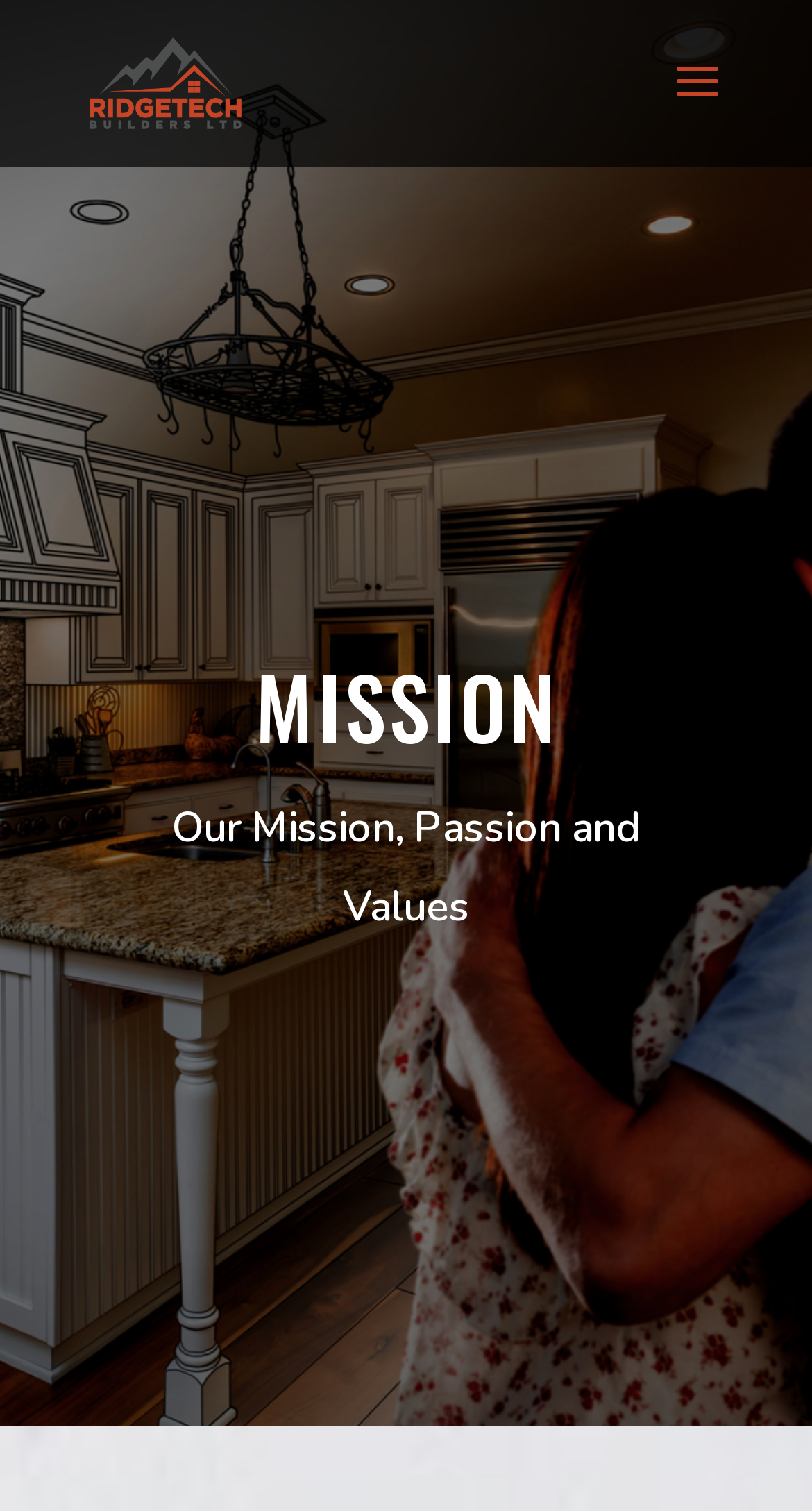Locate the bounding box of the UI element defined by this description: "ABOUT ME". The coordinates should be given as four float numbers between 0 and 1, formatted as [left, top, right, bottom].

None